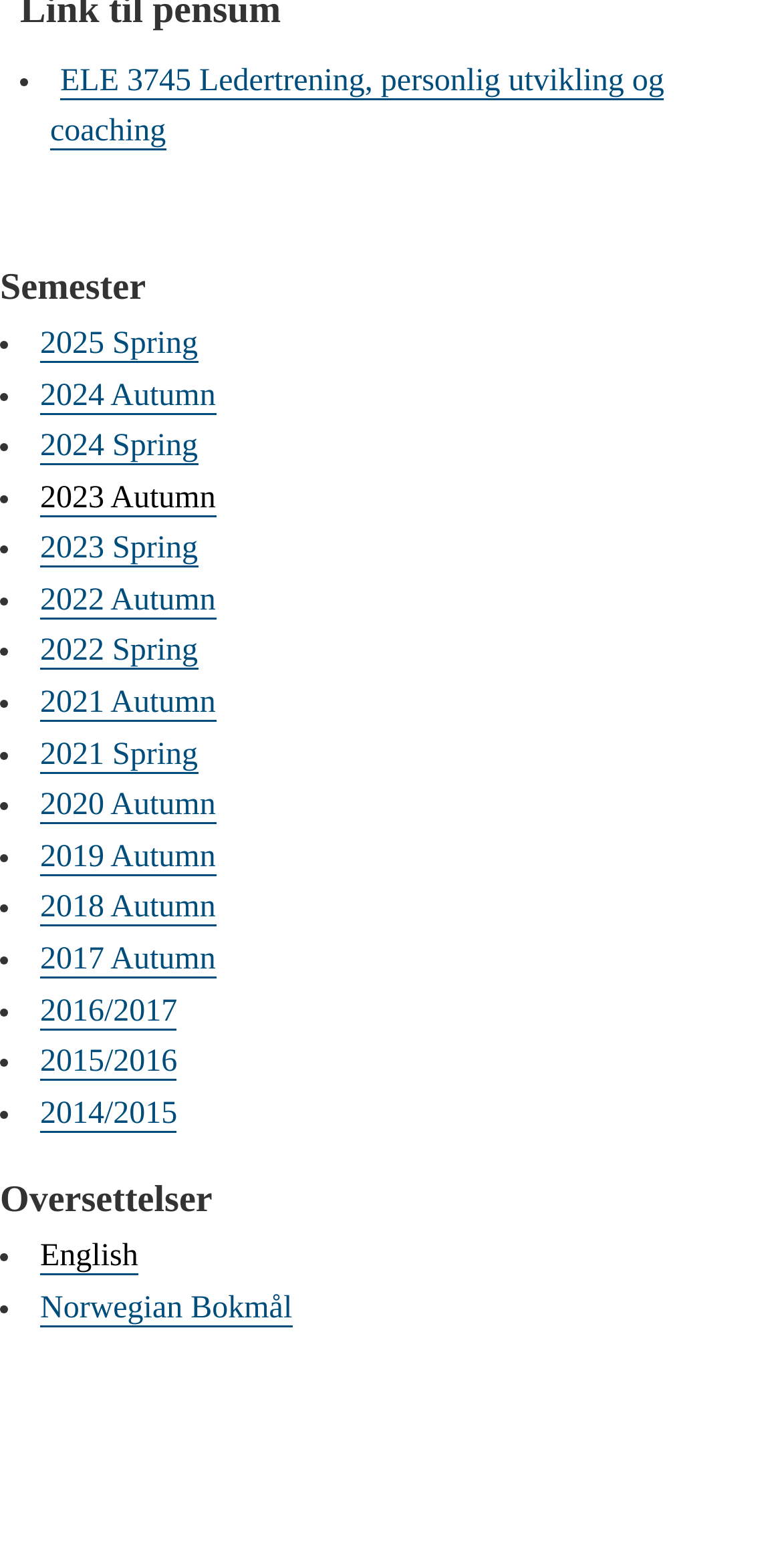Identify the bounding box coordinates for the region to click in order to carry out this instruction: "View ELE 3745 Ledertrening, personlig utvikling og coaching". Provide the coordinates using four float numbers between 0 and 1, formatted as [left, top, right, bottom].

[0.064, 0.041, 0.849, 0.096]